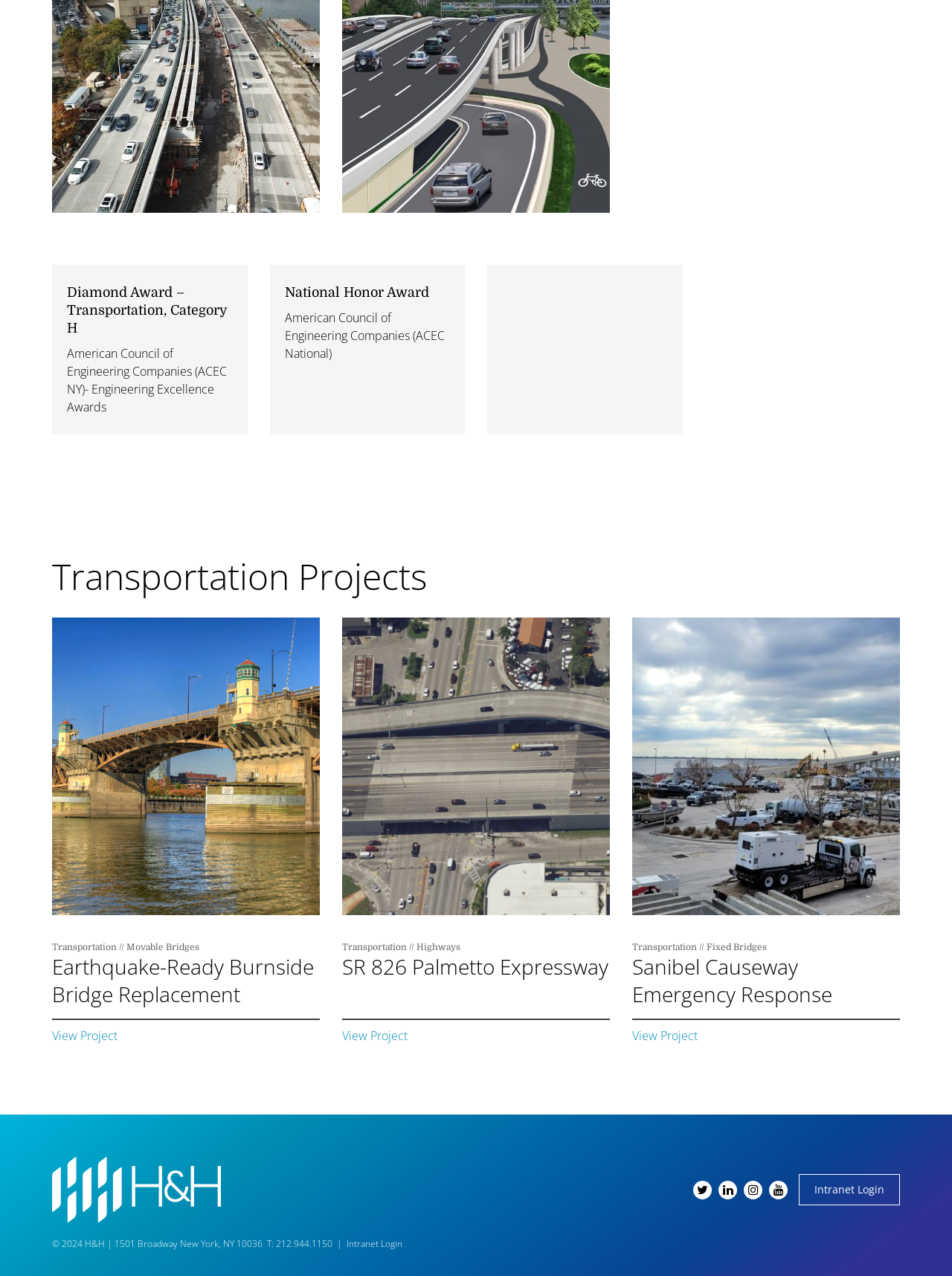Predict the bounding box for the UI component with the following description: "Intranet Login".

[0.364, 0.97, 0.423, 0.98]